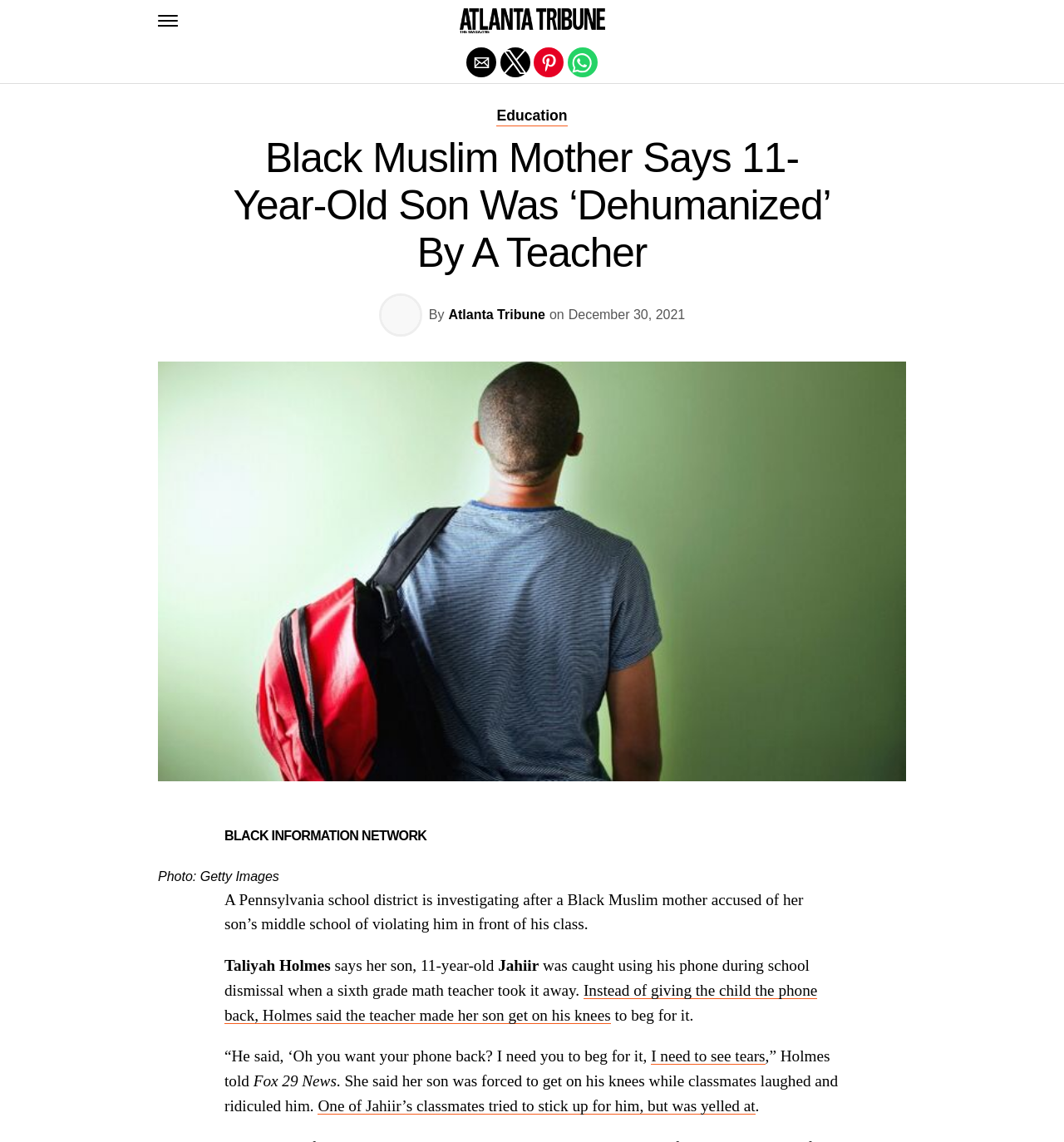Using the given element description, provide the bounding box coordinates (top-left x, top-left y, bottom-right x, bottom-right y) for the corresponding UI element in the screenshot: Education

[0.467, 0.095, 0.533, 0.108]